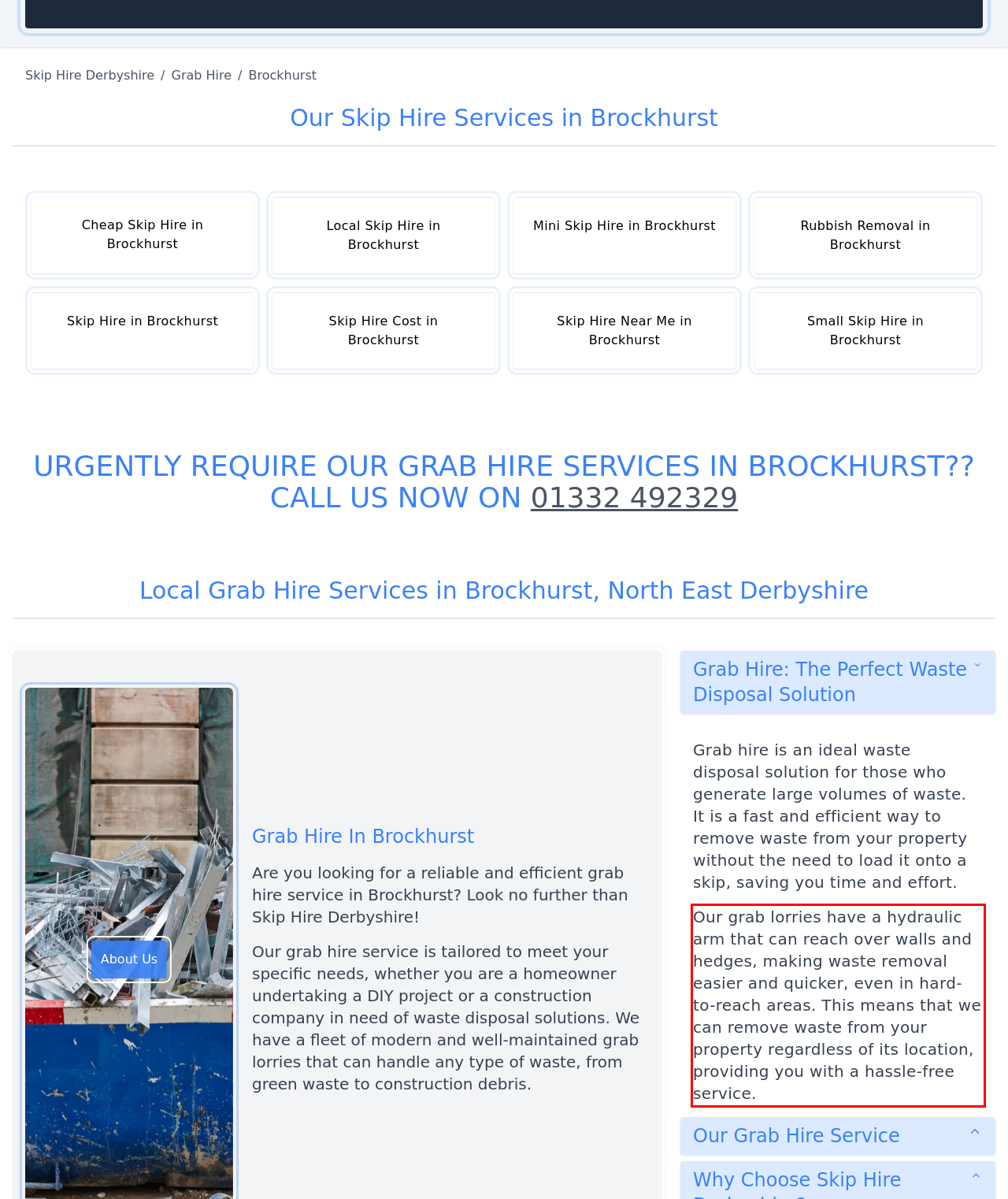Given a screenshot of a webpage with a red bounding box, extract the text content from the UI element inside the red bounding box.

Our grab lorries have a hydraulic arm that can reach over walls and hedges, making waste removal easier and quicker, even in hard-to-reach areas. This means that we can remove waste from your property regardless of its location, providing you with a hassle-free service.